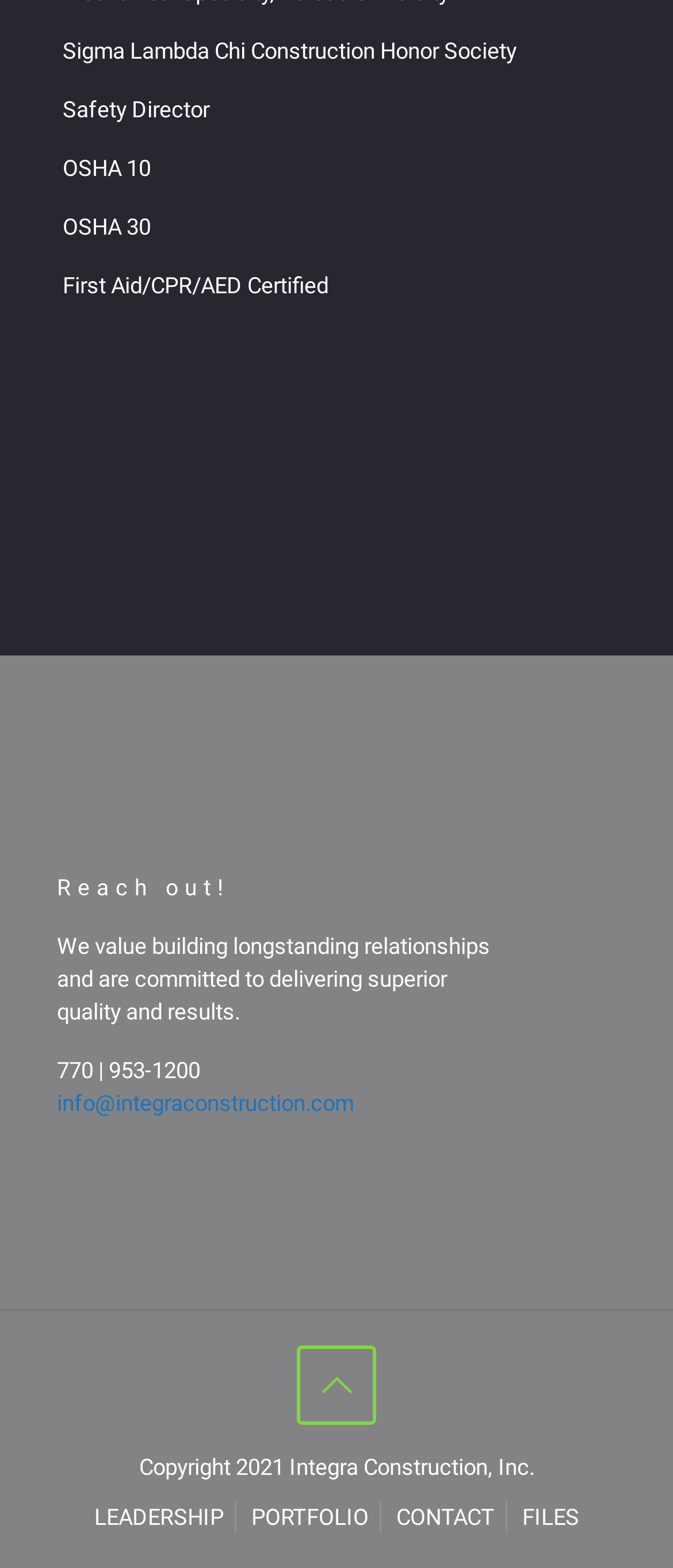What is the email address on the webpage?
Based on the screenshot, provide a one-word or short-phrase response.

info@integraconstruction.com